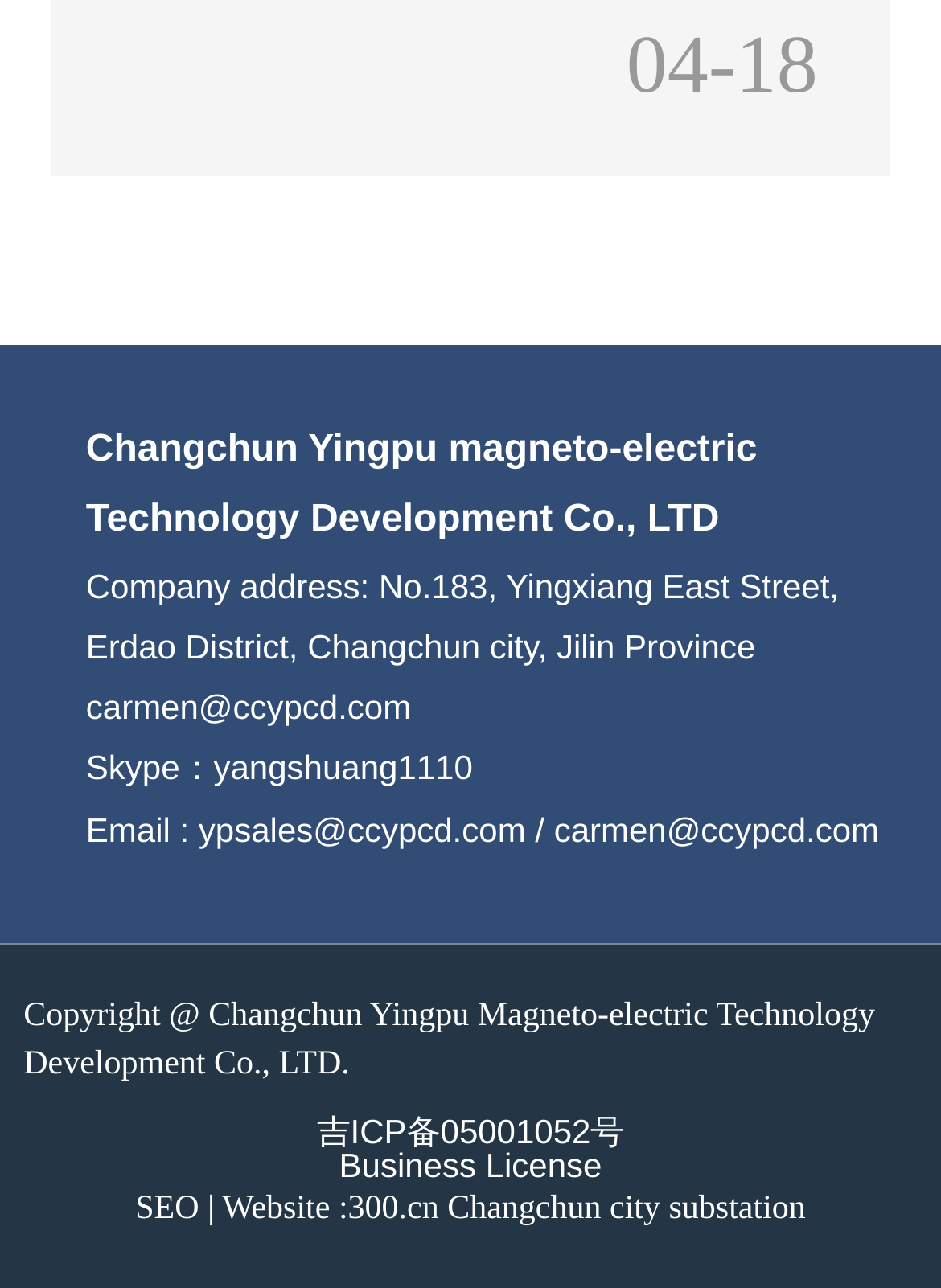Locate the bounding box coordinates of the clickable area to execute the instruction: "Check copyright information". Provide the coordinates as four float numbers between 0 and 1, represented as [left, top, right, bottom].

[0.025, 0.775, 0.93, 0.84]